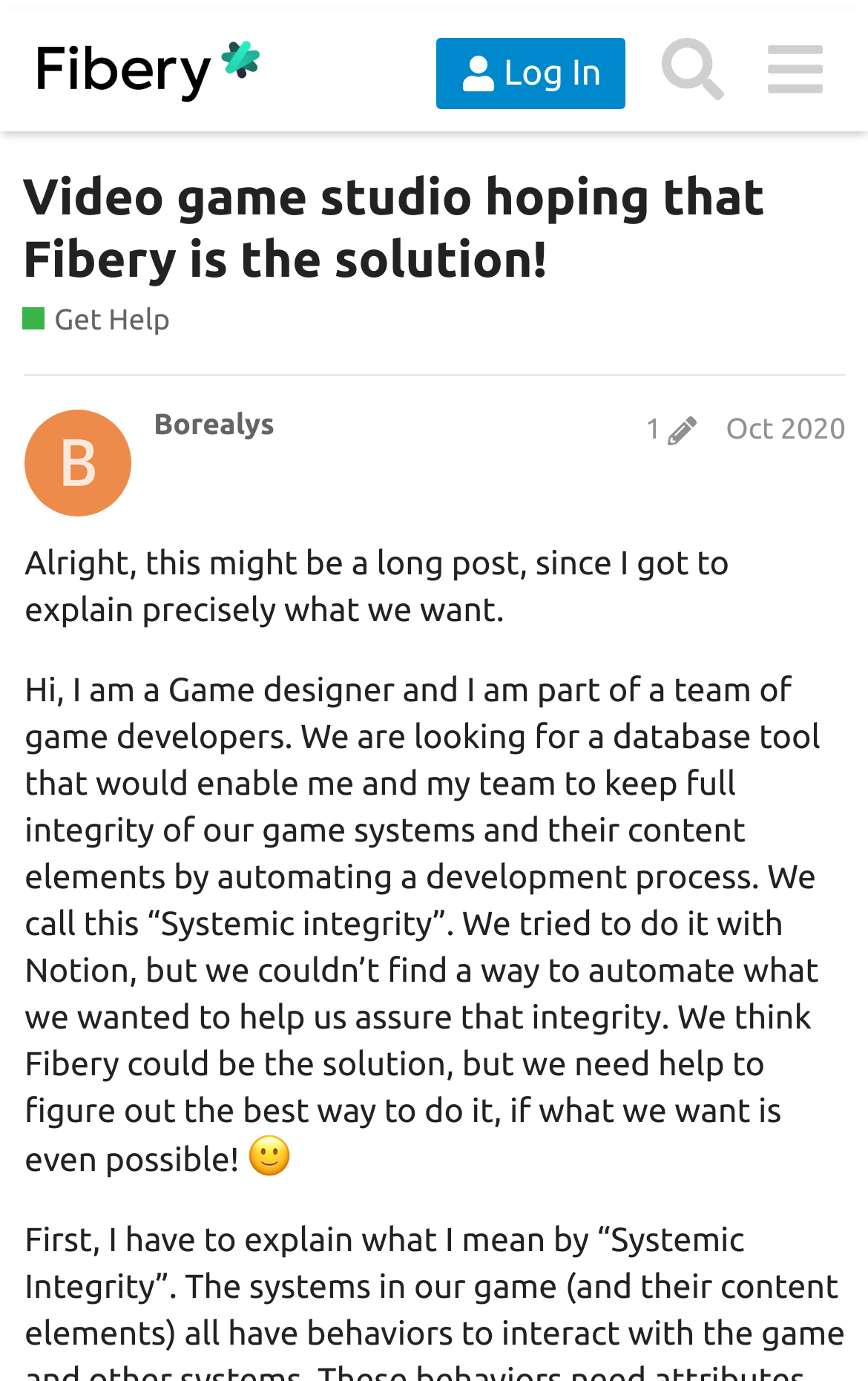Utilize the information from the image to answer the question in detail:
What is the author of the post looking for?

The author of the post, a game designer, is looking for a database tool that can help them and their team to keep full integrity of their game systems and their content elements by automating a development process, which they call 'Systemic integrity'.